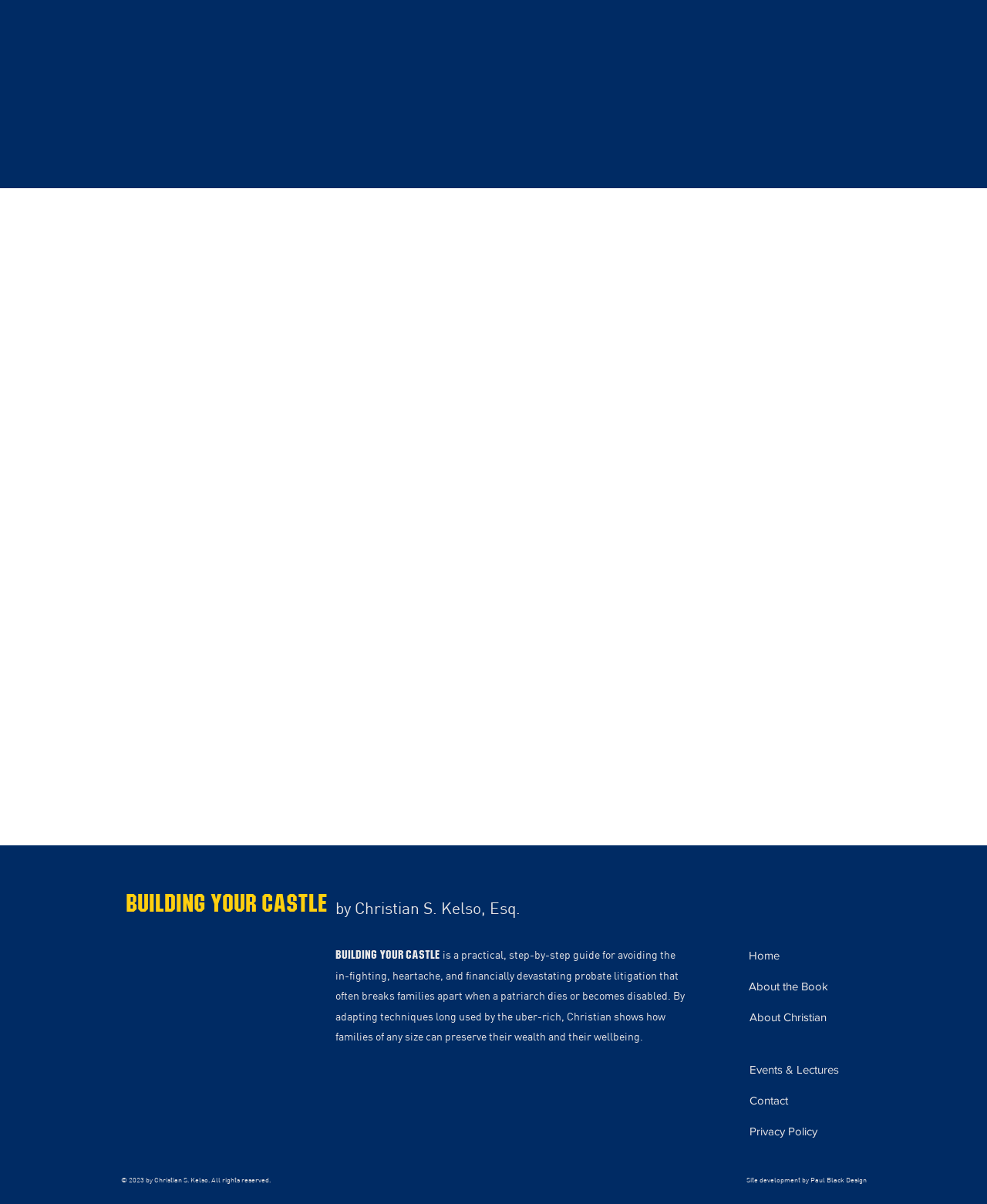What is the purpose of the book?
Could you answer the question in a detailed manner, providing as much information as possible?

The purpose of the book is mentioned in the static text 'is a practical, step-by-step guide for avoiding the in-fighting, heartache, and financially devastating probate litigation that often breaks families apart when a patriarch dies or becomes disabled.'.